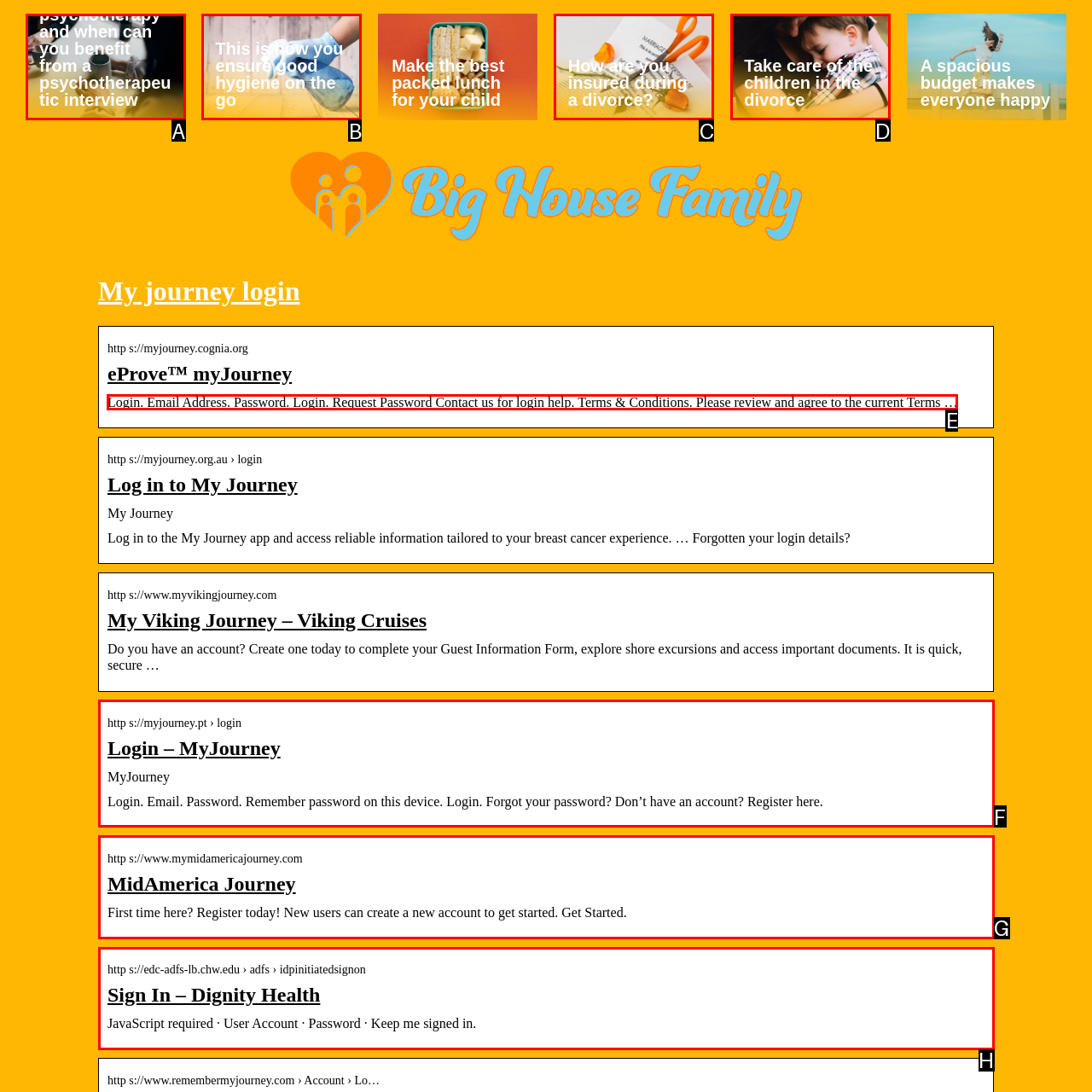Pick the HTML element that should be clicked to execute the task: Login to My Journey
Respond with the letter corresponding to the correct choice.

E